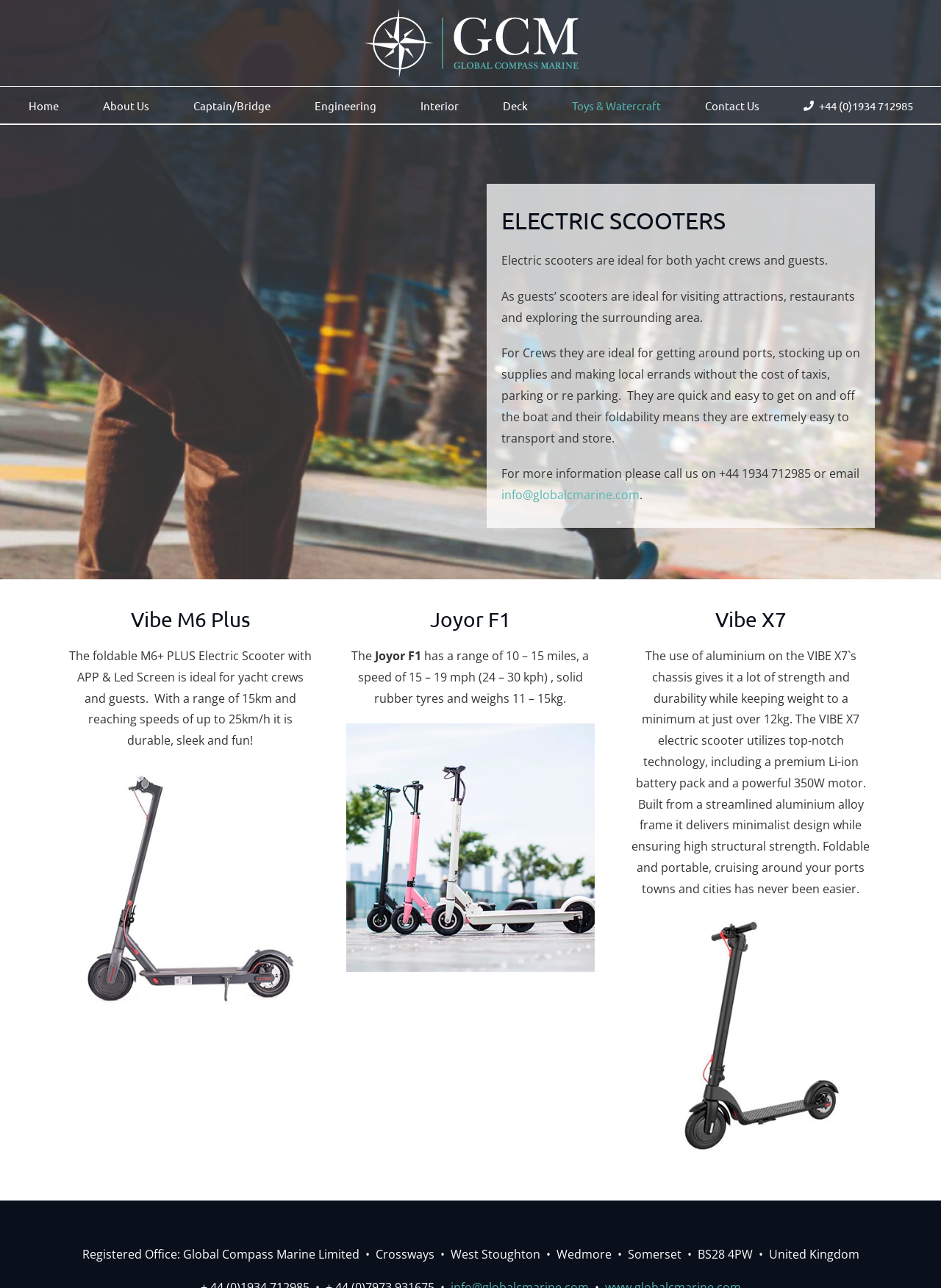Bounding box coordinates should be provided in the format (top-left x, top-left y, bottom-right x, bottom-right y) with all values between 0 and 1. Identify the bounding box for this UI element: +44 (0)1934 712985

[0.854, 0.067, 0.97, 0.096]